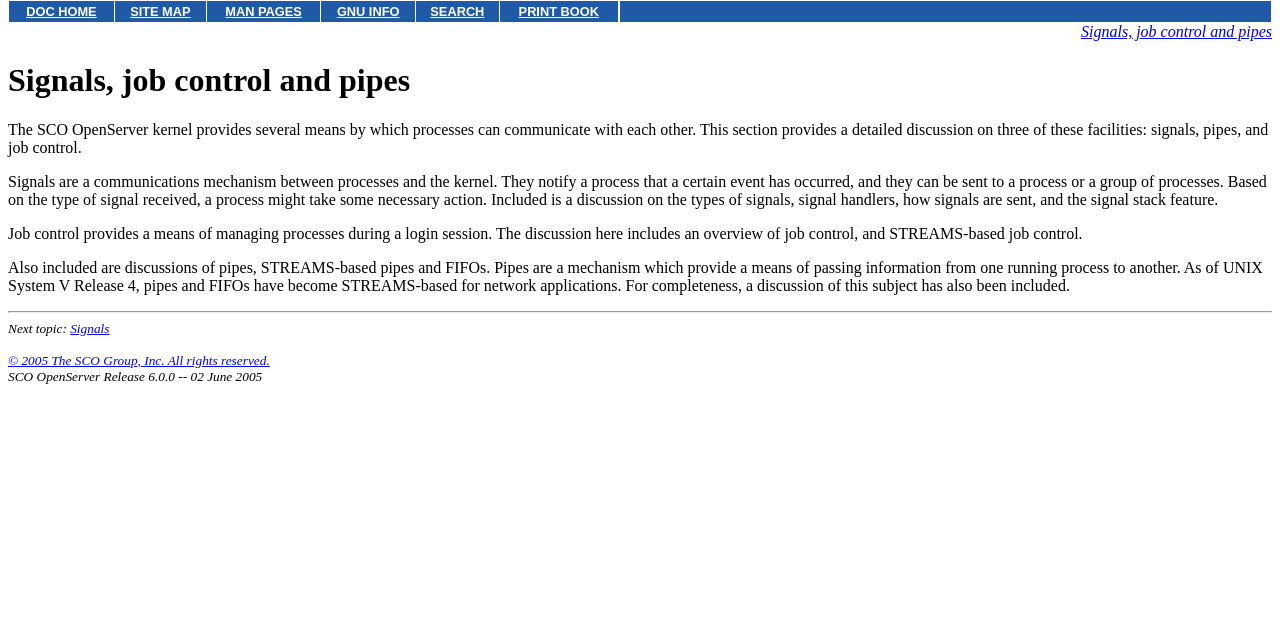Give a concise answer of one word or phrase to the question: 
How many links are present in the top navigation bar?

5